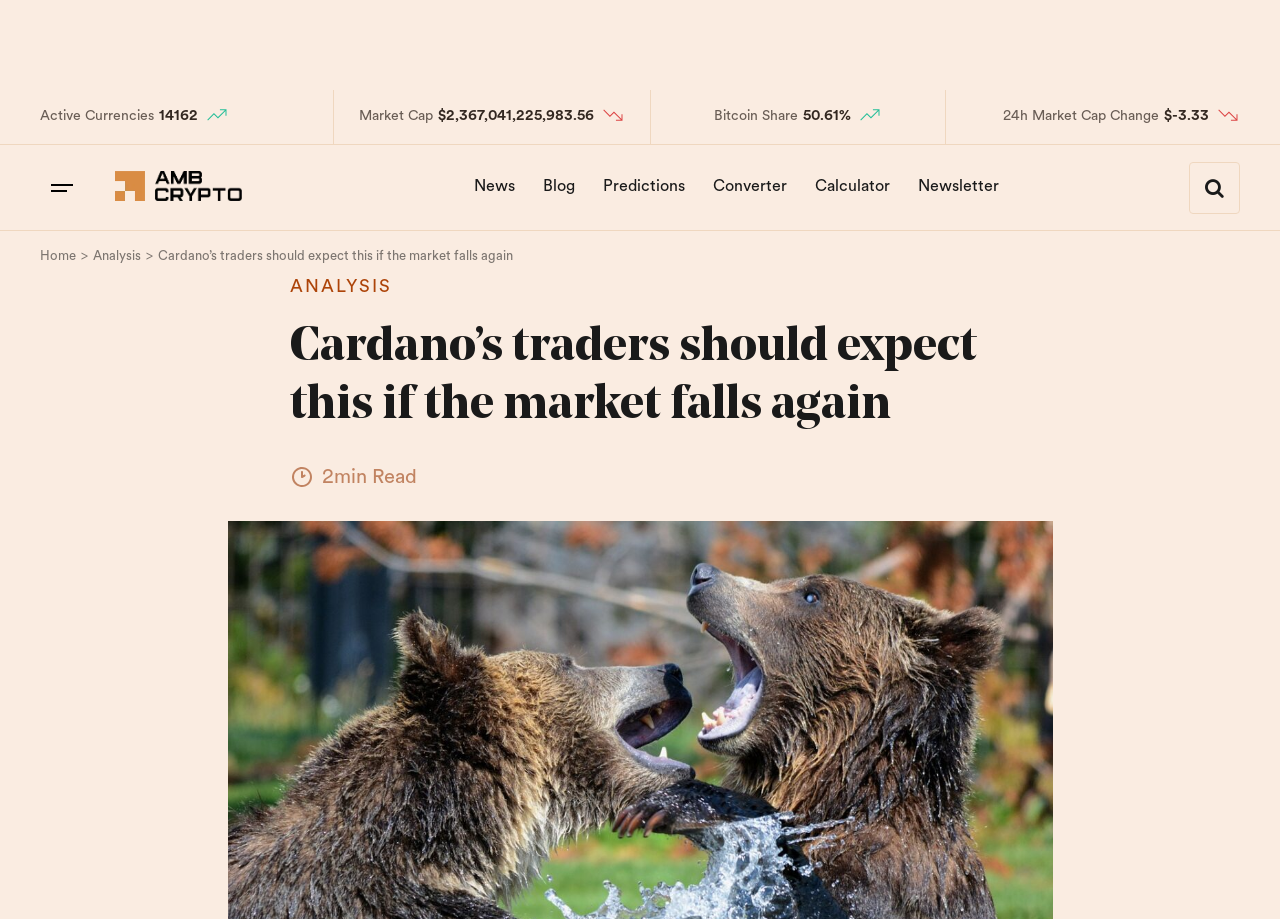What is the estimated reading time of the article?
We need a detailed and exhaustive answer to the question. Please elaborate.

I found the answer by looking at the '2min Read' section on the webpage, which displays the estimated reading time of the article as '2min'.